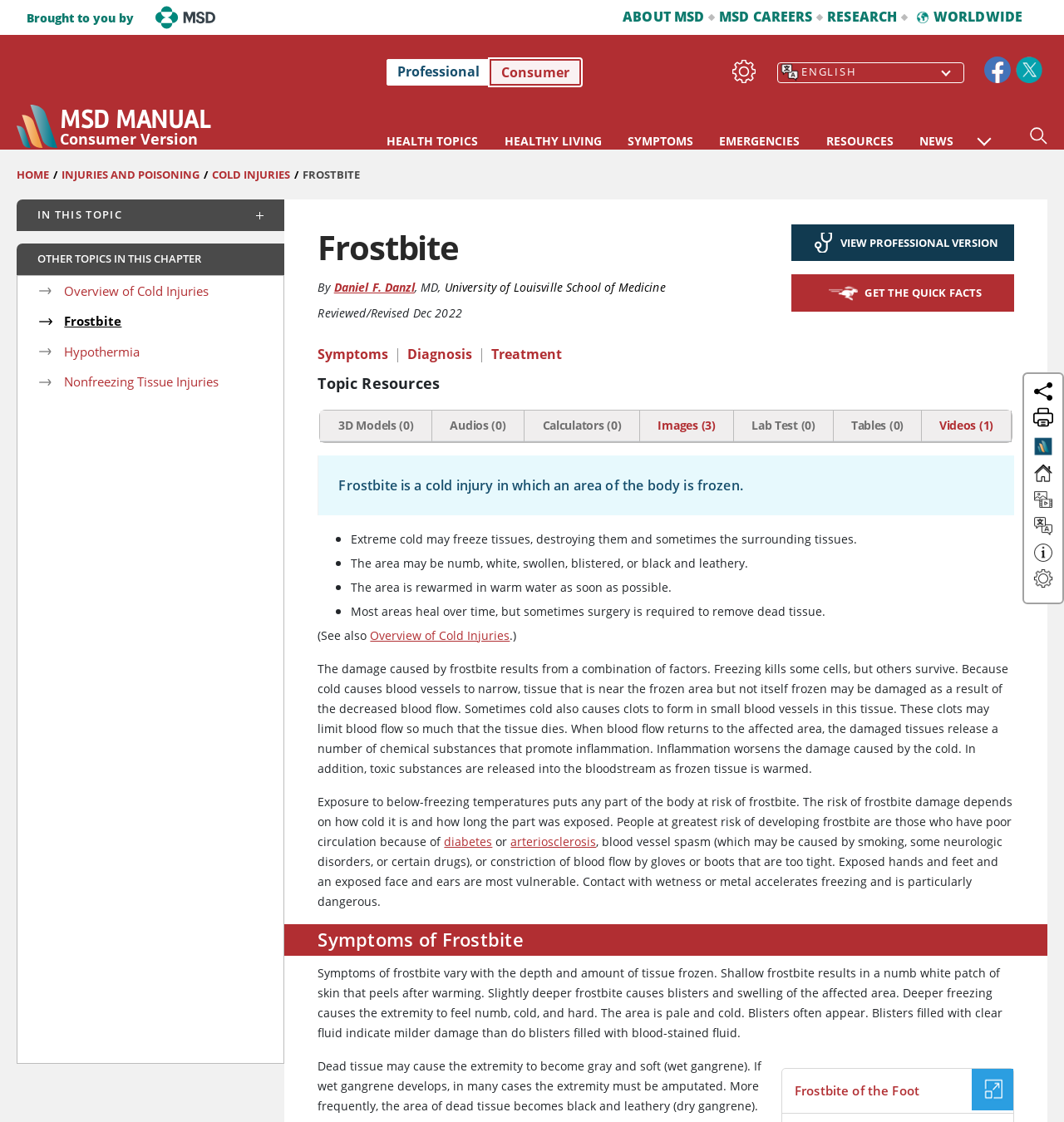Use the details in the image to answer the question thoroughly: 
What is the topic of the 'OTHER TOPICS IN THIS CHAPTER' section?

The topic of the 'OTHER TOPICS IN THIS CHAPTER' section is Cold Injuries, as indicated by the links 'Overview of Cold Injuries', 'Frostbite current', 'Hypothermia', and 'Nonfreezing Tissue Injuries'.